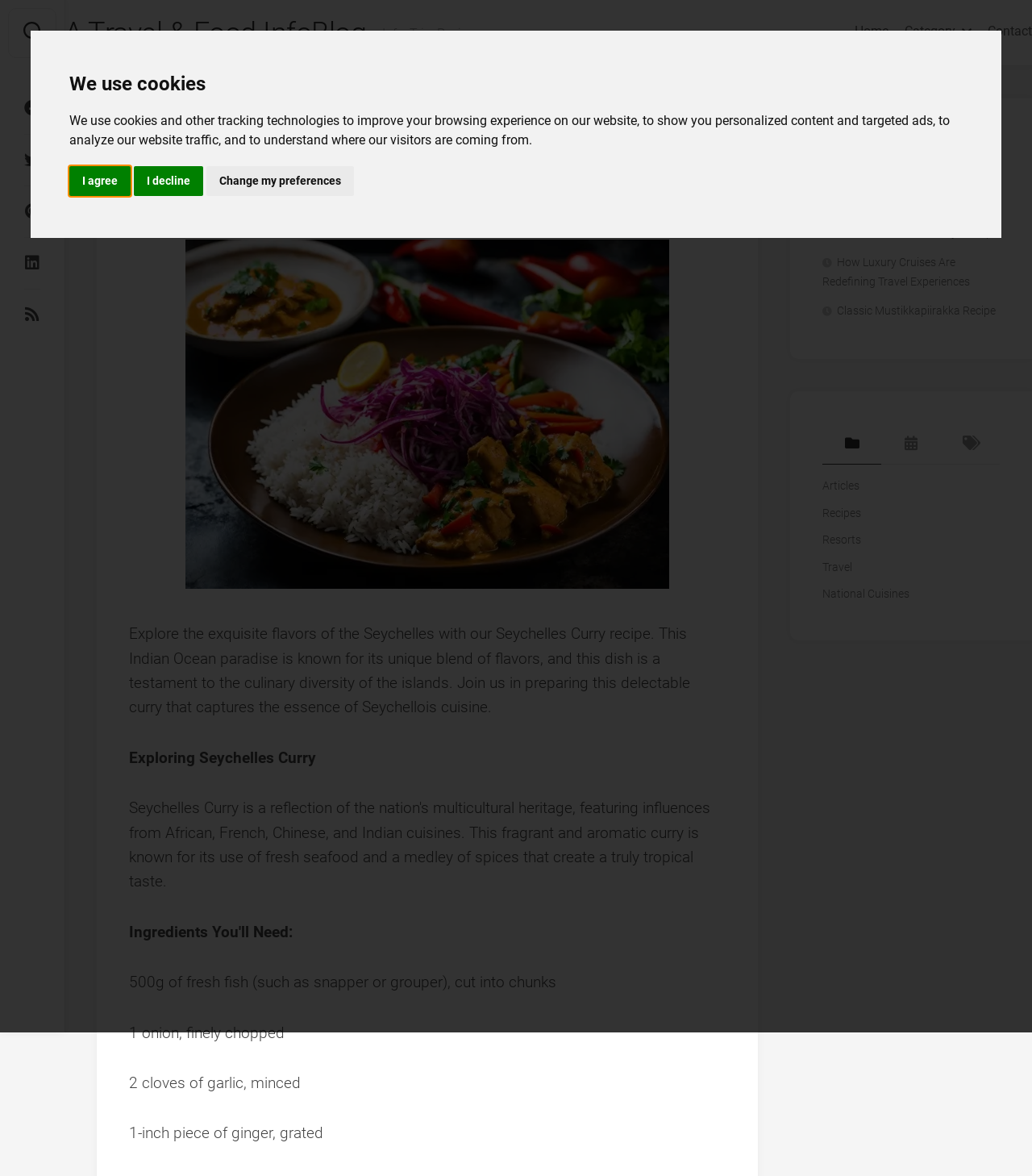What is the name of the author of the Seychelles Curry recipe?
Please interpret the details in the image and answer the question thoroughly.

The author of the Seychelles Curry recipe is referred to as 'Traveler', which is mentioned in the header section of the webpage, along with the date of the post.